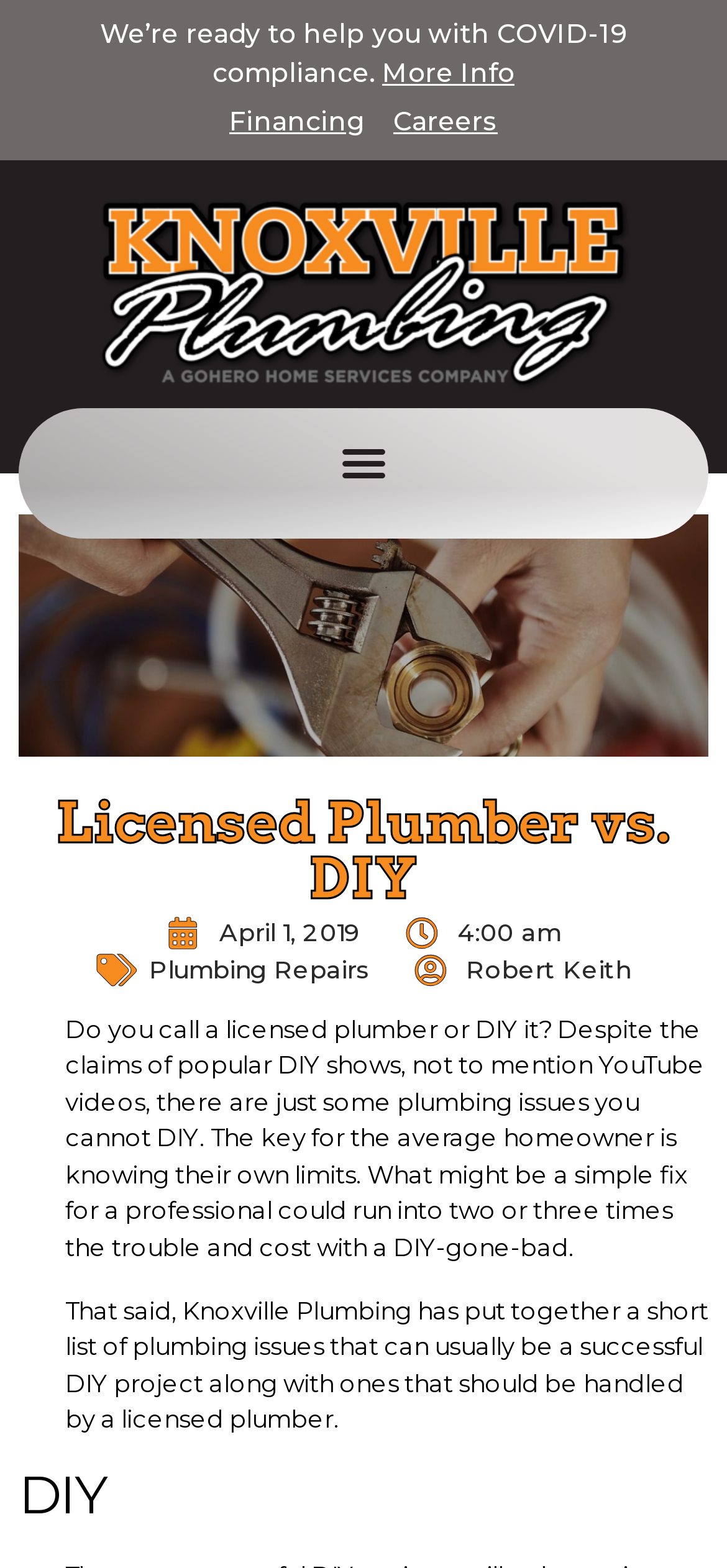Answer the question briefly using a single word or phrase: 
What is the date of the article?

April 1, 2019